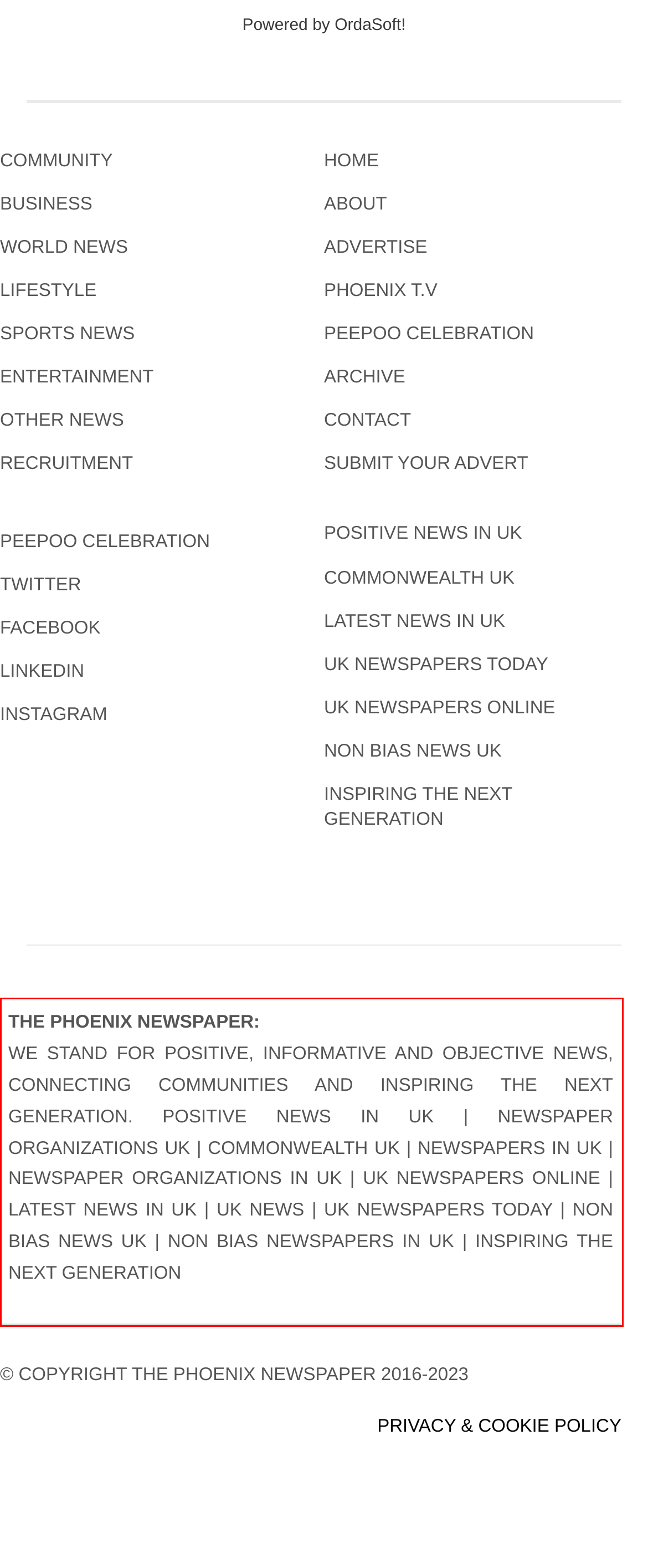Please extract the text content from the UI element enclosed by the red rectangle in the screenshot.

THE PHOENIX NEWSPAPER: WE STAND FOR POSITIVE, INFORMATIVE AND OBJECTIVE NEWS, CONNECTING COMMUNITIES AND INSPIRING THE NEXT GENERATION. POSITIVE NEWS IN UK | NEWSPAPER ORGANIZATIONS UK | COMMONWEALTH UK | NEWSPAPERS IN UK | NEWSPAPER ORGANIZATIONS IN UK | UK NEWSPAPERS ONLINE | LATEST NEWS IN UK | UK NEWS | UK NEWSPAPERS TODAY | NON BIAS NEWS UK | NON BIAS NEWSPAPERS IN UK | INSPIRING THE NEXT GENERATION